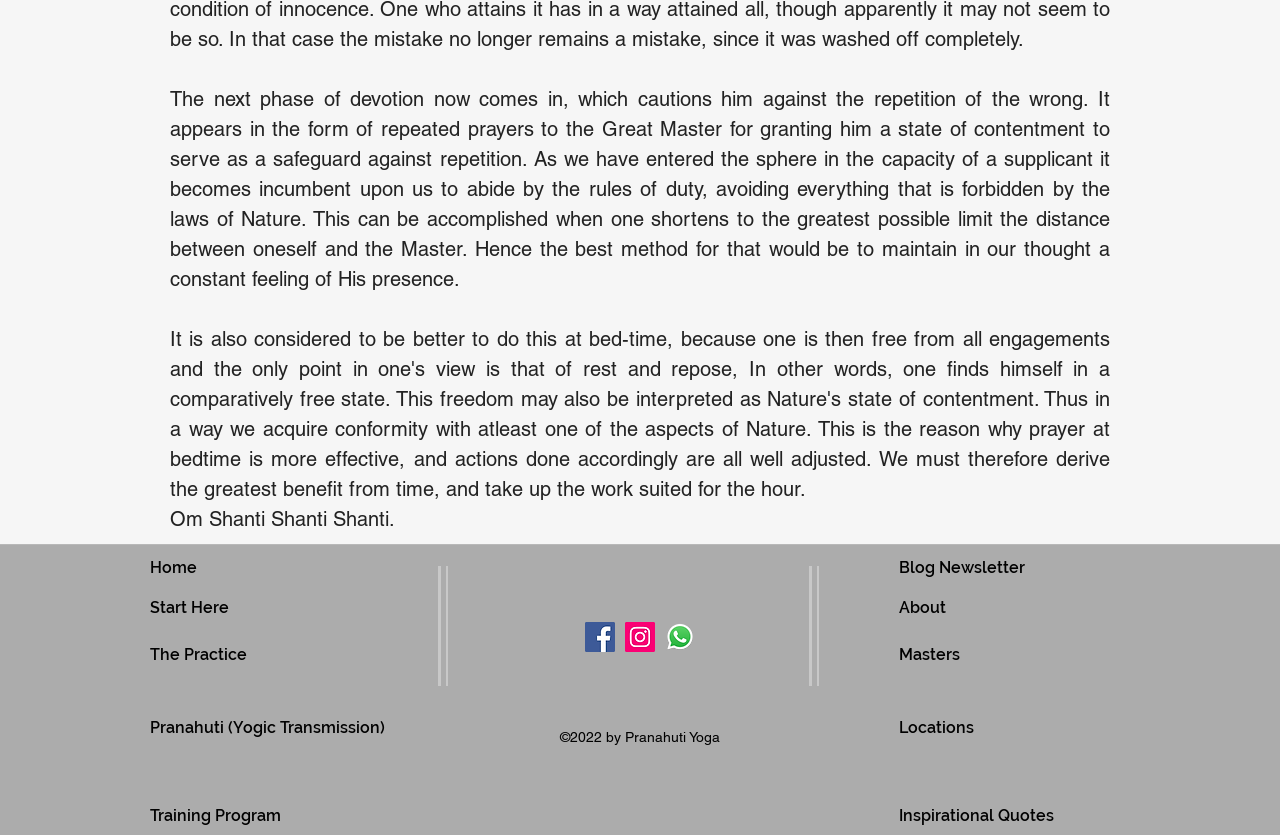Please identify the bounding box coordinates of the clickable element to fulfill the following instruction: "check inspirational quotes". The coordinates should be four float numbers between 0 and 1, i.e., [left, top, right, bottom].

[0.702, 0.965, 0.823, 0.988]